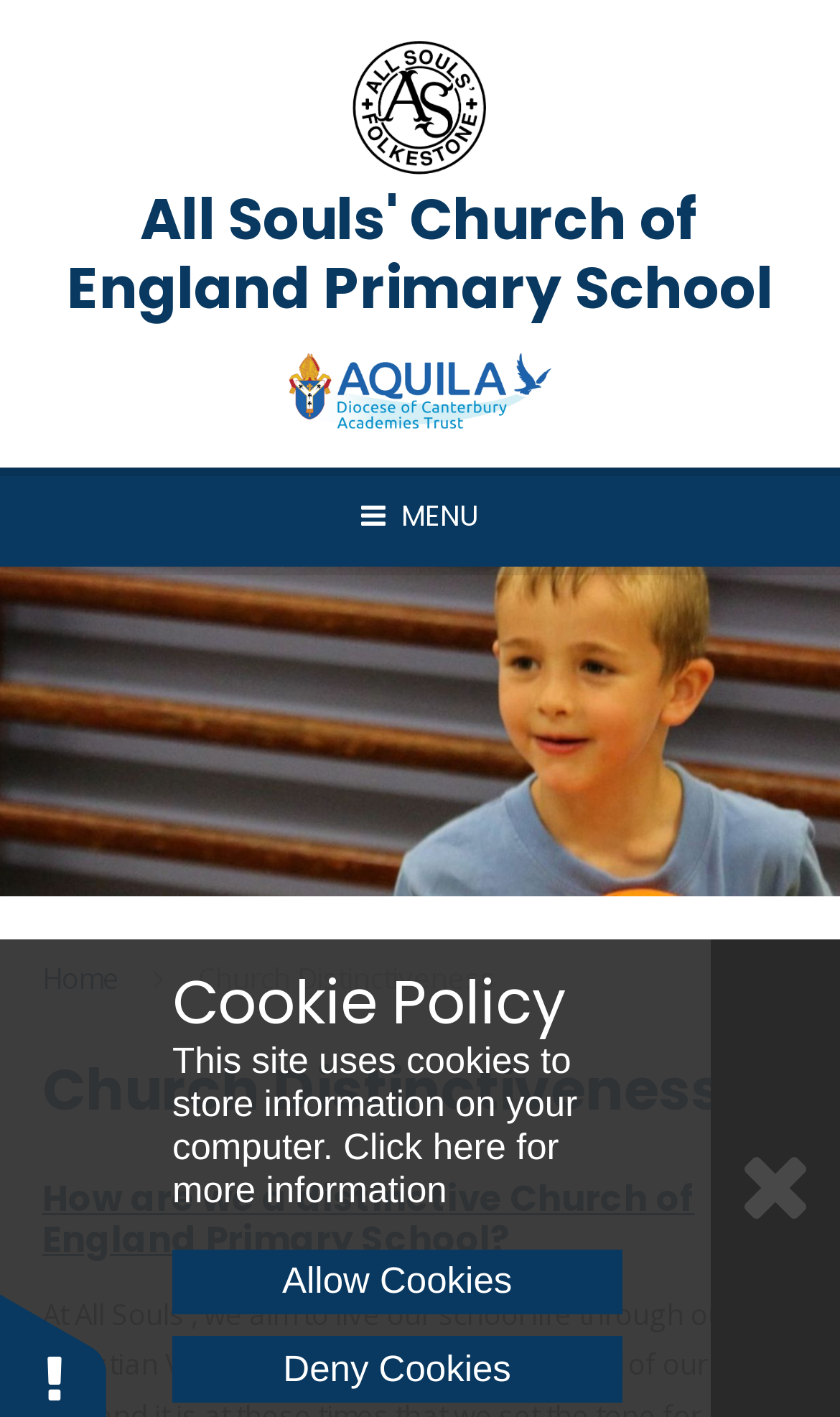Find the bounding box coordinates for the HTML element described as: "Skip to content ↓". The coordinates should consist of four float values between 0 and 1, i.e., [left, top, right, bottom].

[0.0, 0.003, 0.255, 0.03]